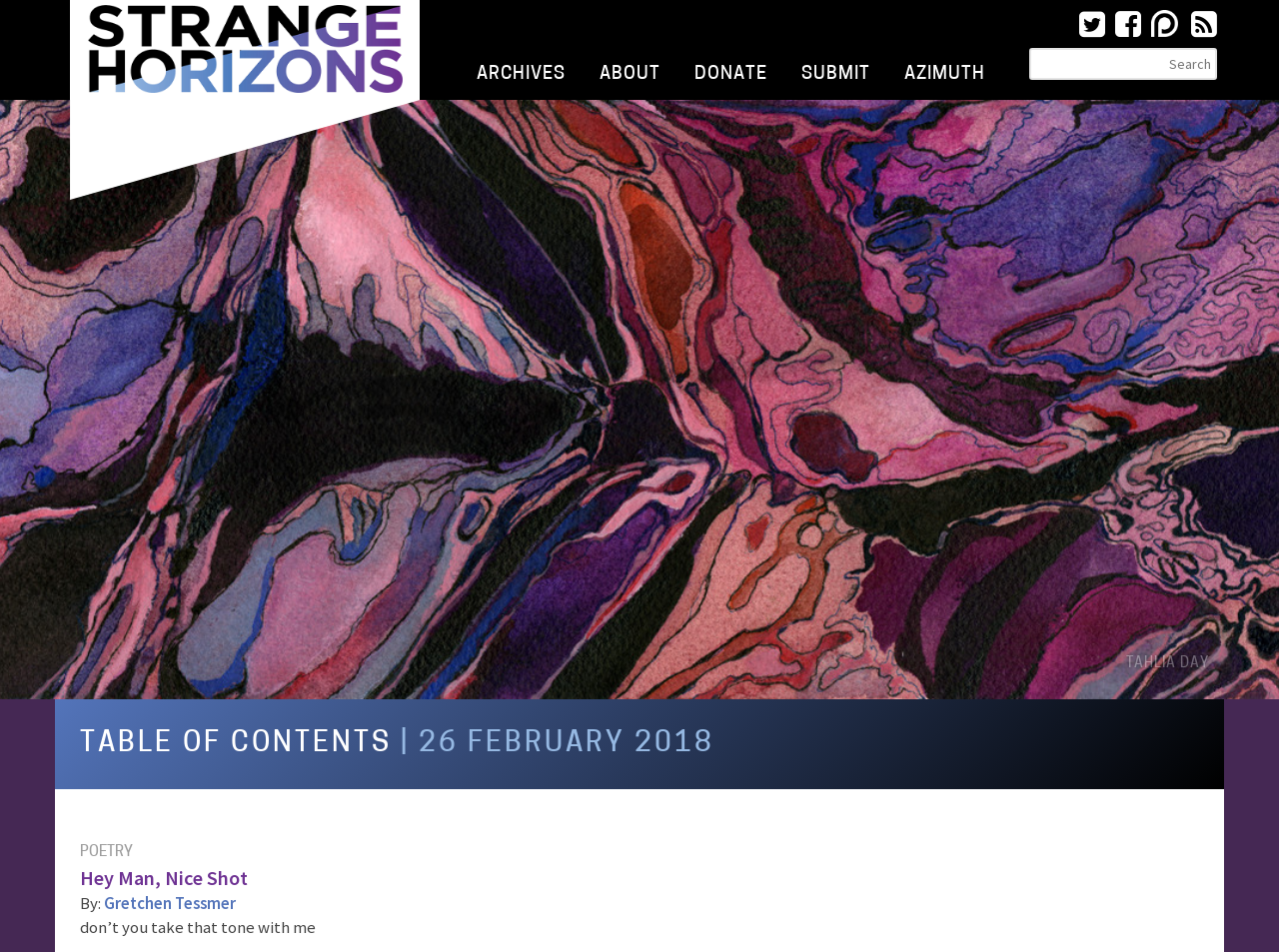Answer the question with a single word or phrase: 
How many navigation links are there?

5